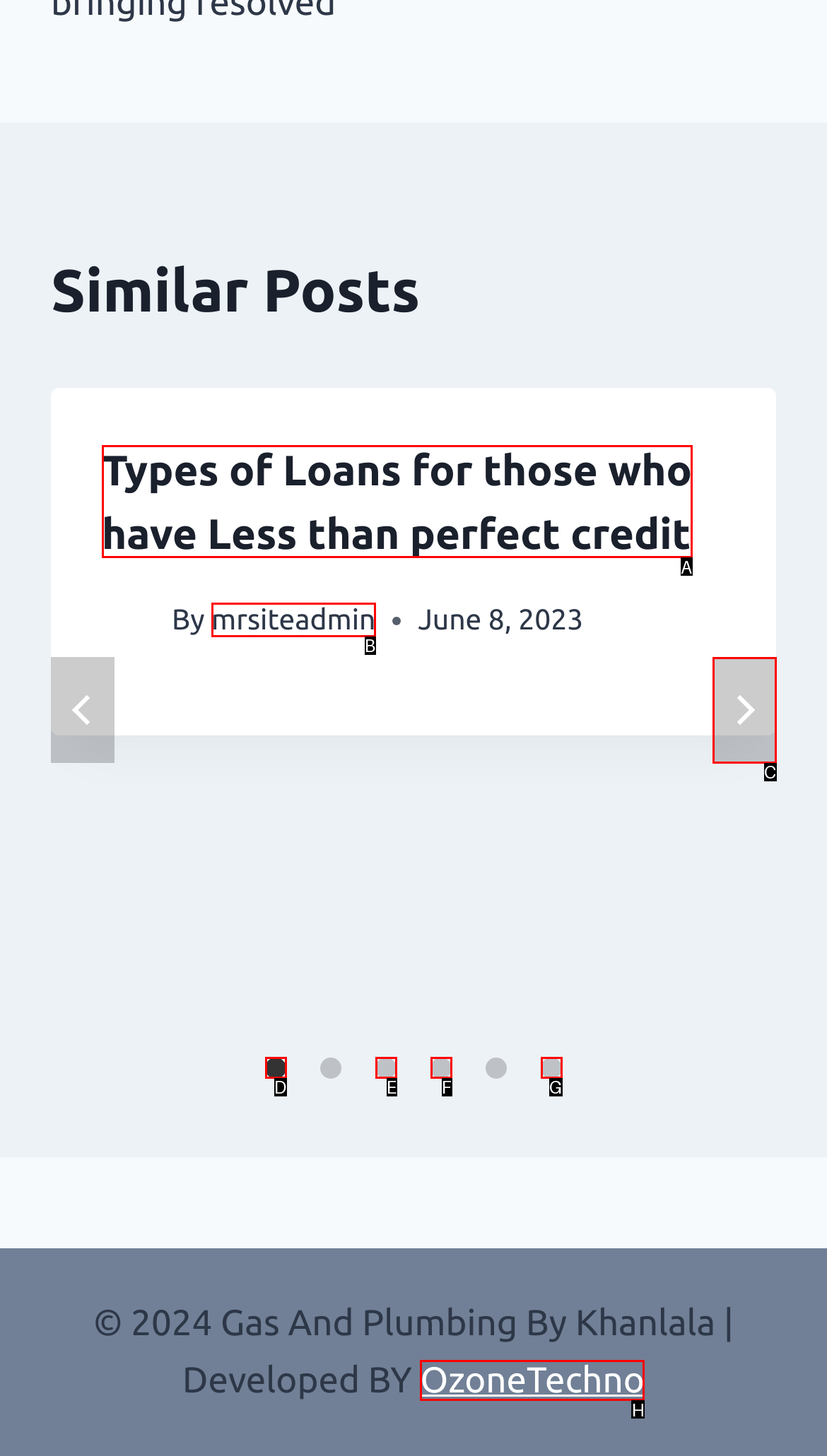Determine which HTML element best suits the description: aria-label="Carousel Page 1 (Current Slide)". Reply with the letter of the matching option.

D